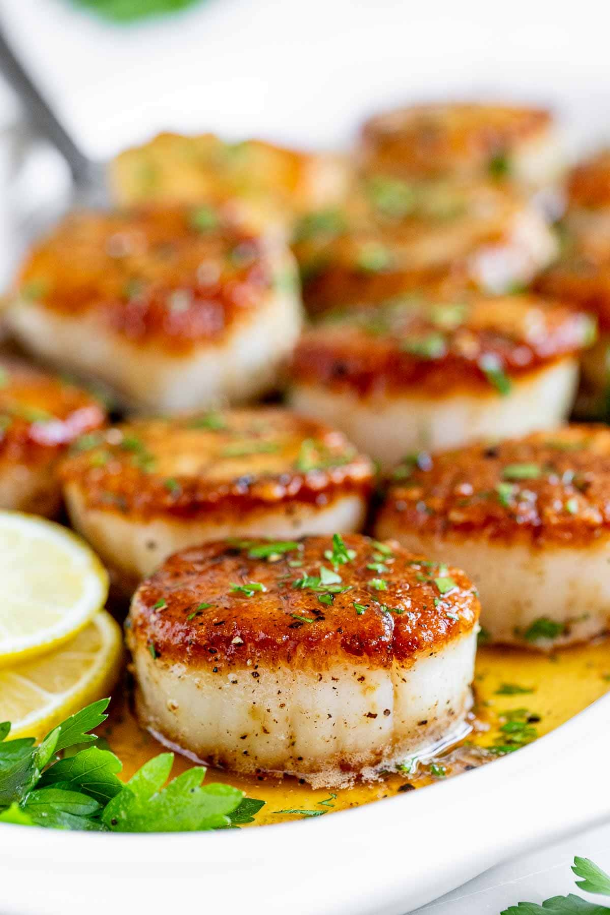Explain in detail what you see in the image.

A delectable close-up of perfectly seared scallops showcases their golden-brown crust and tender texture, arranged beautifully on a platter. The scallops glisten with a hint of sauce, adorned with fresh parsley that adds a vibrant splash of color. Accompanying the dish are slices of lemon, enhancing the visual appeal and hinting at a zesty flavor profile. This image exemplifies a mouthwatering presentation that invites culinary exploration, making it an enticing focal point for anyone considering a delicious seafood recipe.